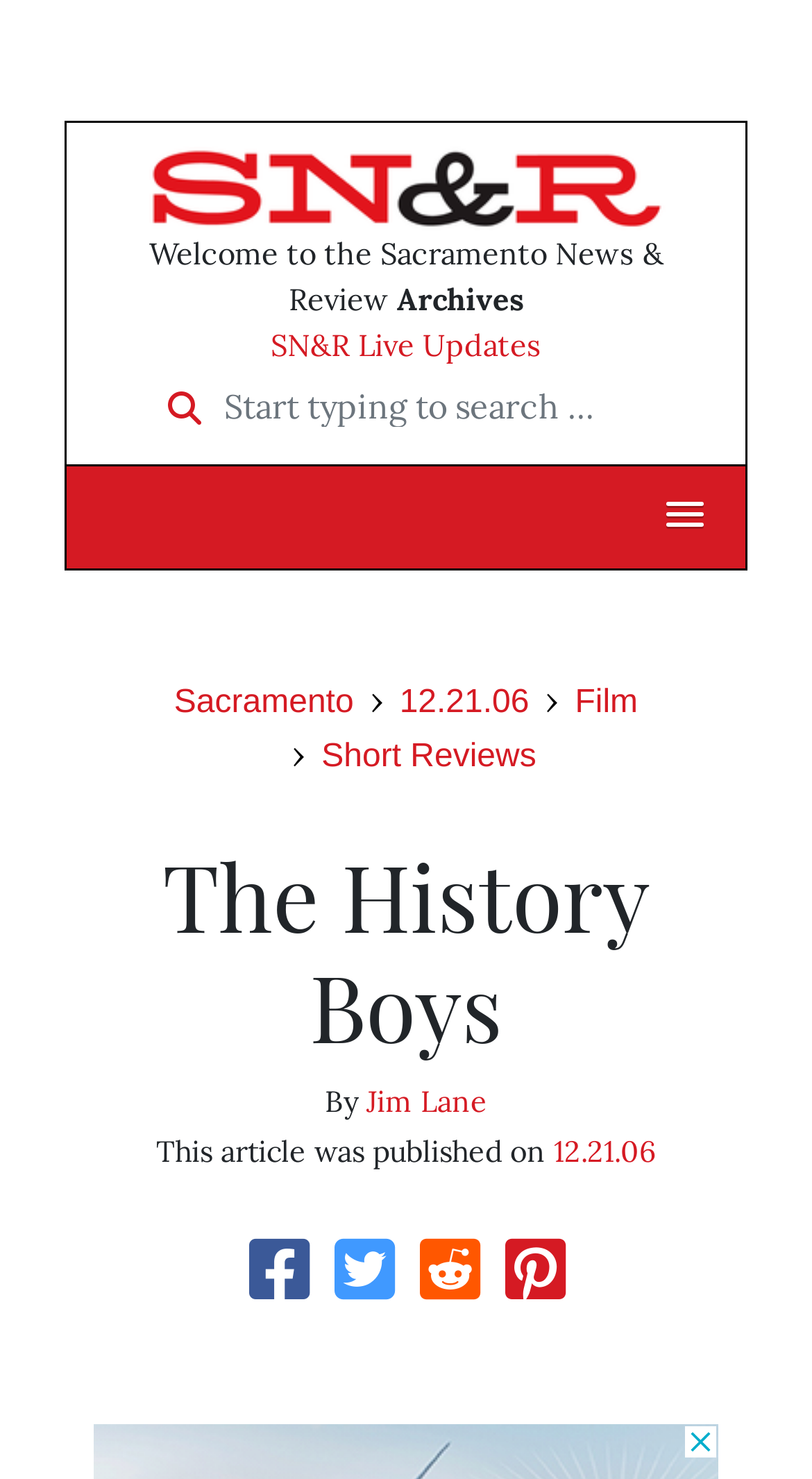Locate the UI element described by SN&R Live Updates and provide its bounding box coordinates. Use the format (top-left x, top-left y, bottom-right x, bottom-right y) with all values as floating point numbers between 0 and 1.

[0.333, 0.22, 0.667, 0.246]